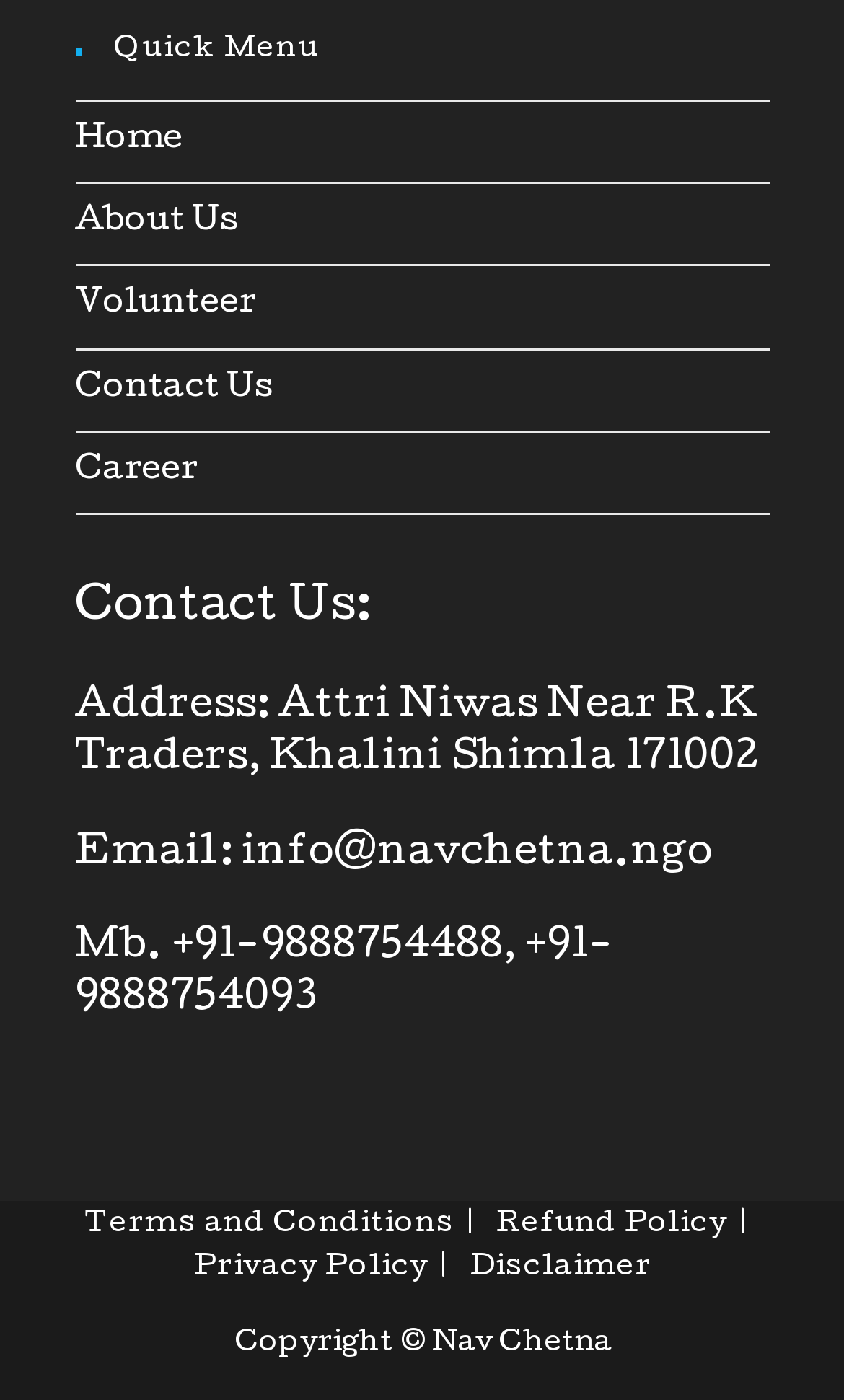Locate the coordinates of the bounding box for the clickable region that fulfills this instruction: "view terms and conditions".

[0.1, 0.865, 0.539, 0.884]